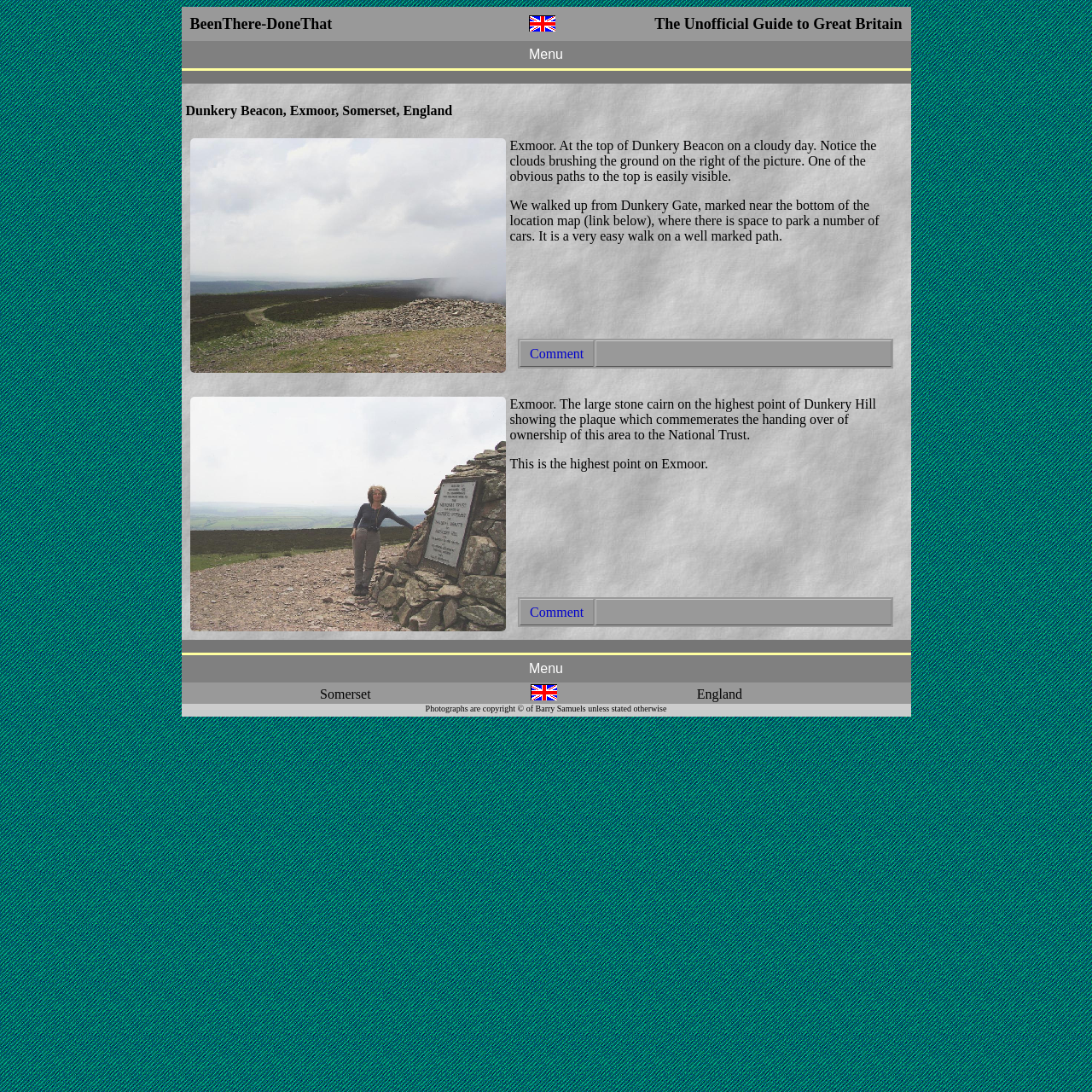What is the location of Dunkery Beacon?
Using the image, provide a concise answer in one word or a short phrase.

Exmoor, Somerset, England